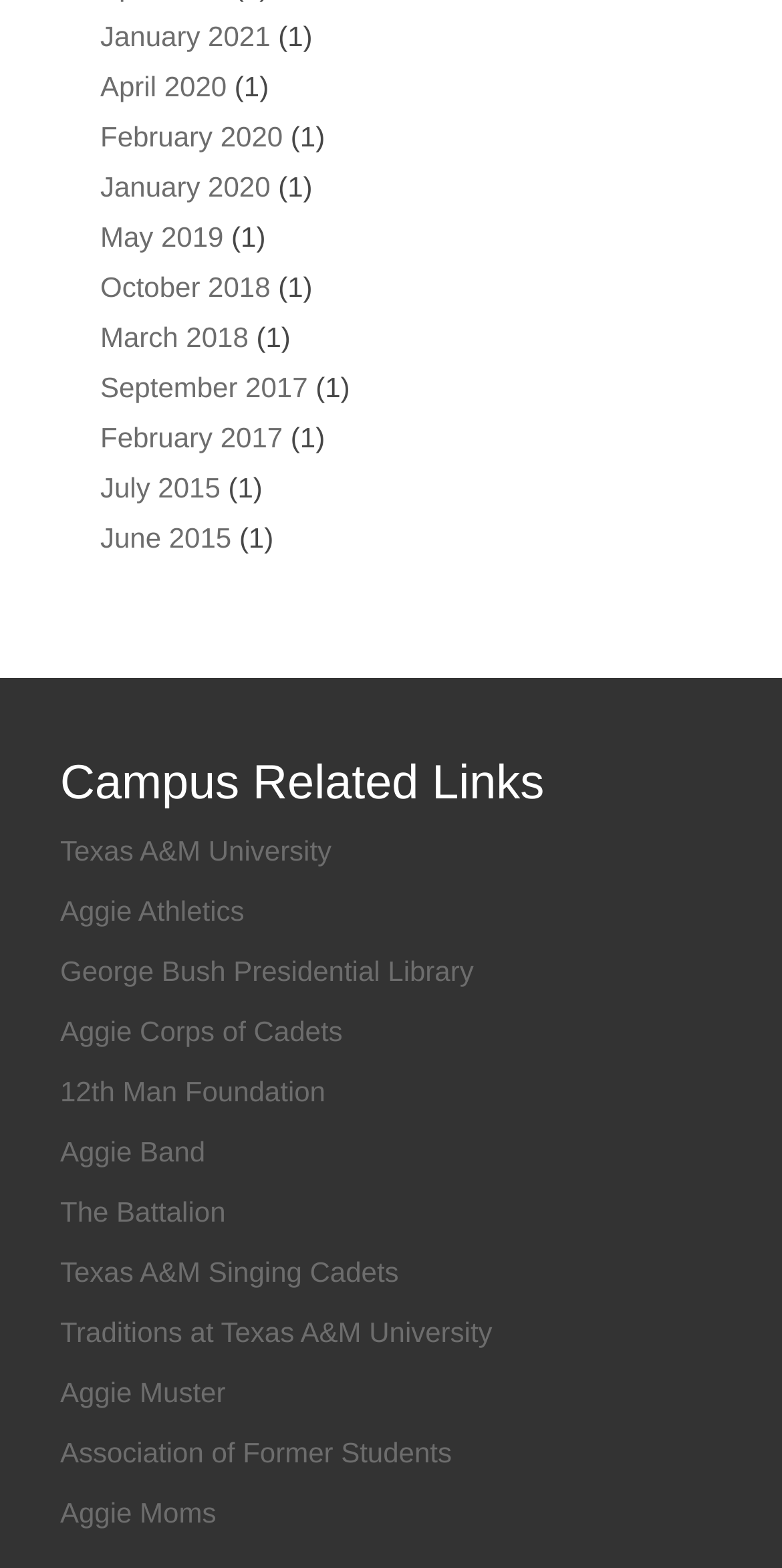Please identify the bounding box coordinates of the clickable region that I should interact with to perform the following instruction: "View January 2021". The coordinates should be expressed as four float numbers between 0 and 1, i.e., [left, top, right, bottom].

[0.128, 0.012, 0.346, 0.033]